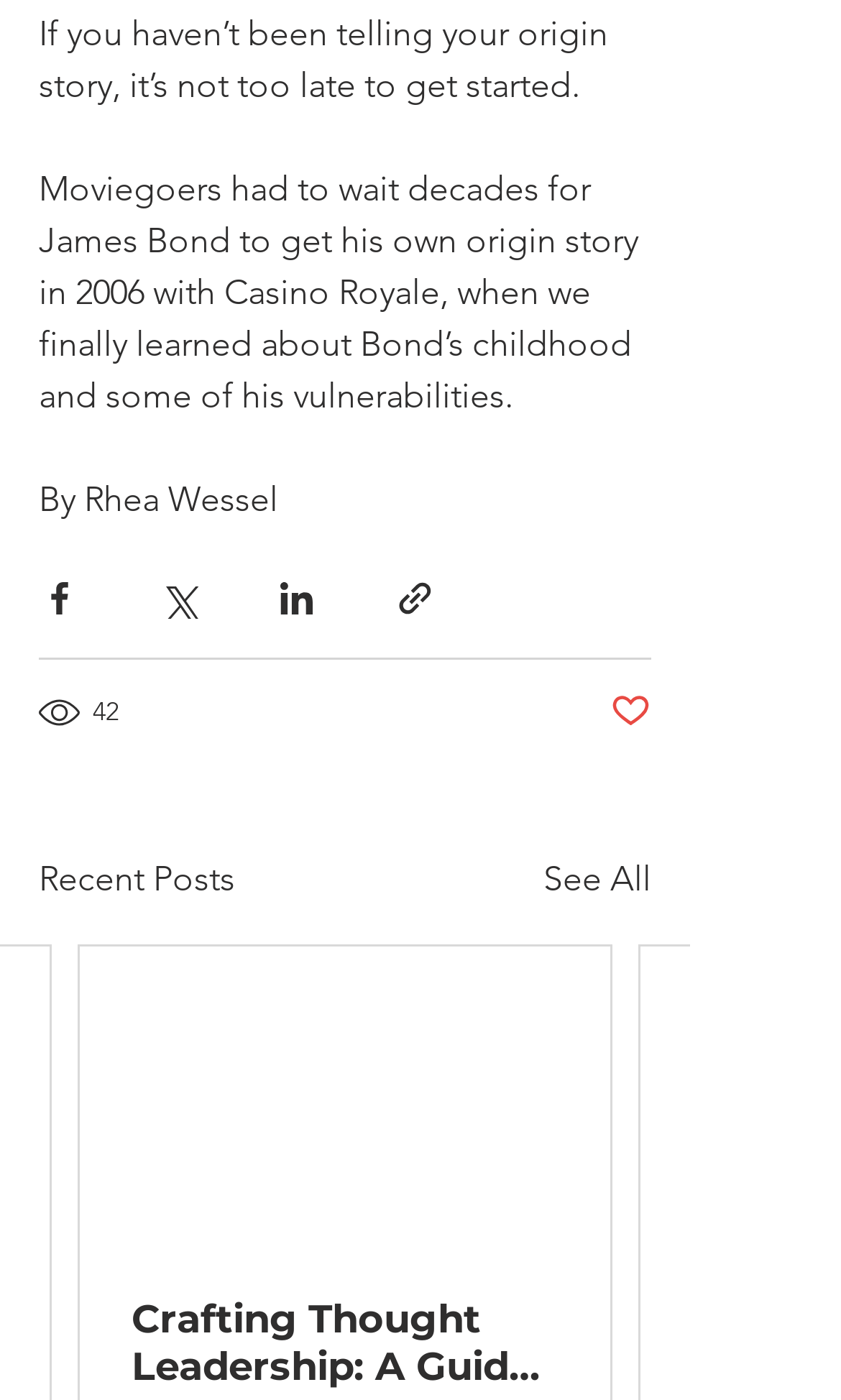What is the topic of the article?
Utilize the image to construct a detailed and well-explained answer.

The topic of the article can be inferred from the first sentence 'If you haven’t been telling your origin story, it’s not too late to get started.' which suggests that the article is about the importance of sharing one's origin story.